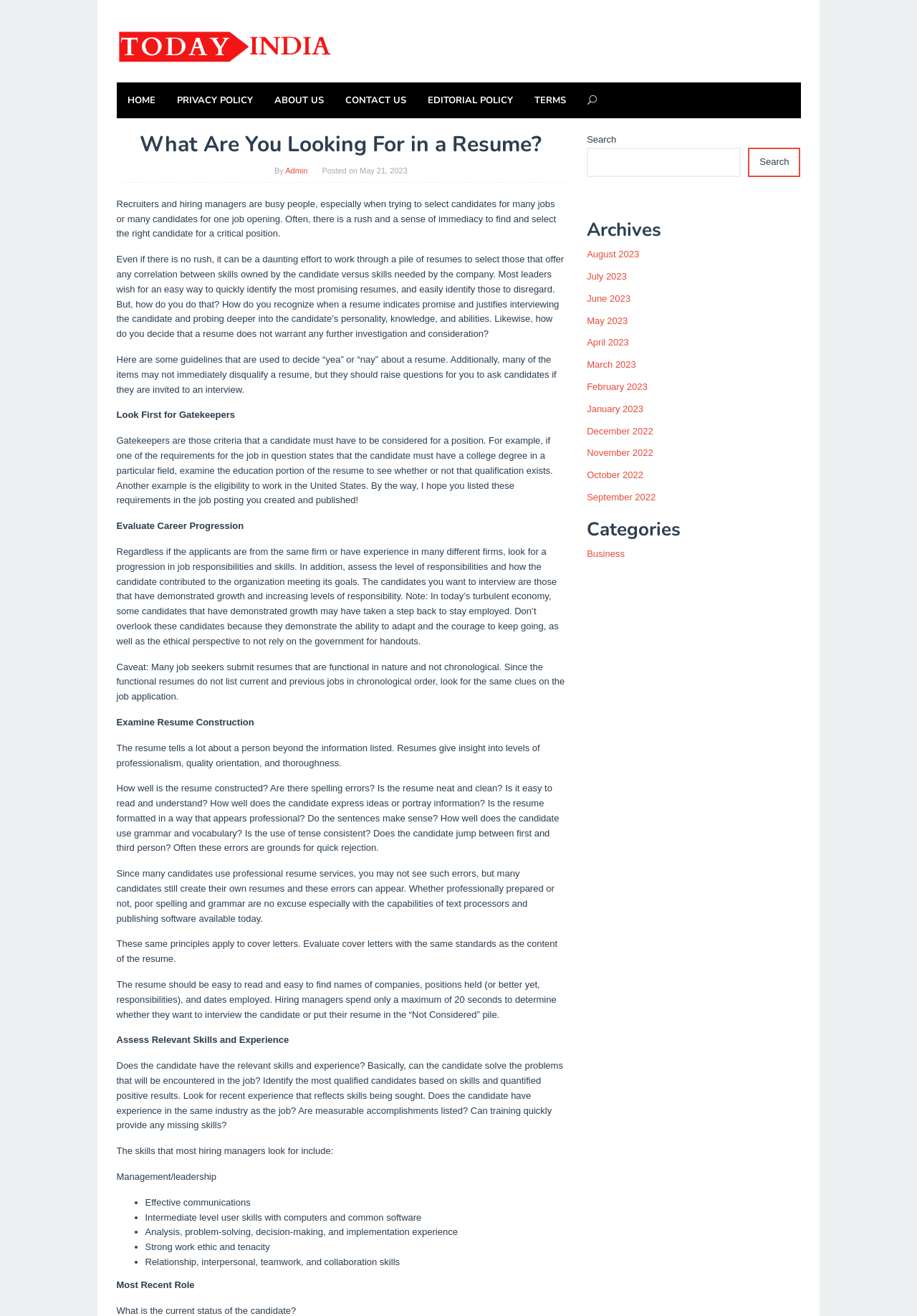What is the author of the article?
Please provide a single word or phrase as the answer based on the screenshot.

Admin